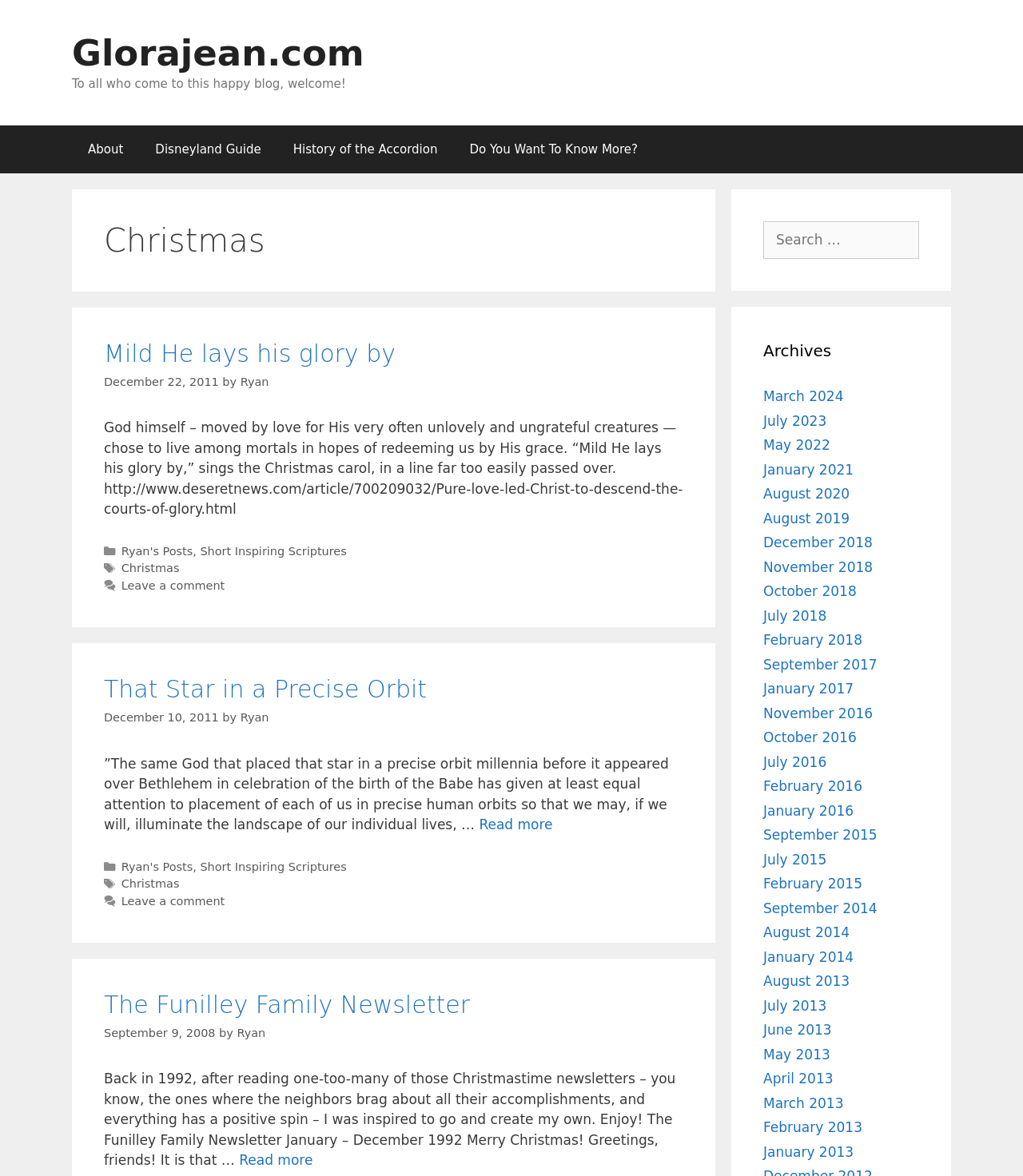Locate the bounding box coordinates of the area to click to fulfill this instruction: "Read more about That Star in a Precise Orbit". The bounding box should be presented as four float numbers between 0 and 1, in the order [left, top, right, bottom].

[0.468, 0.694, 0.54, 0.708]